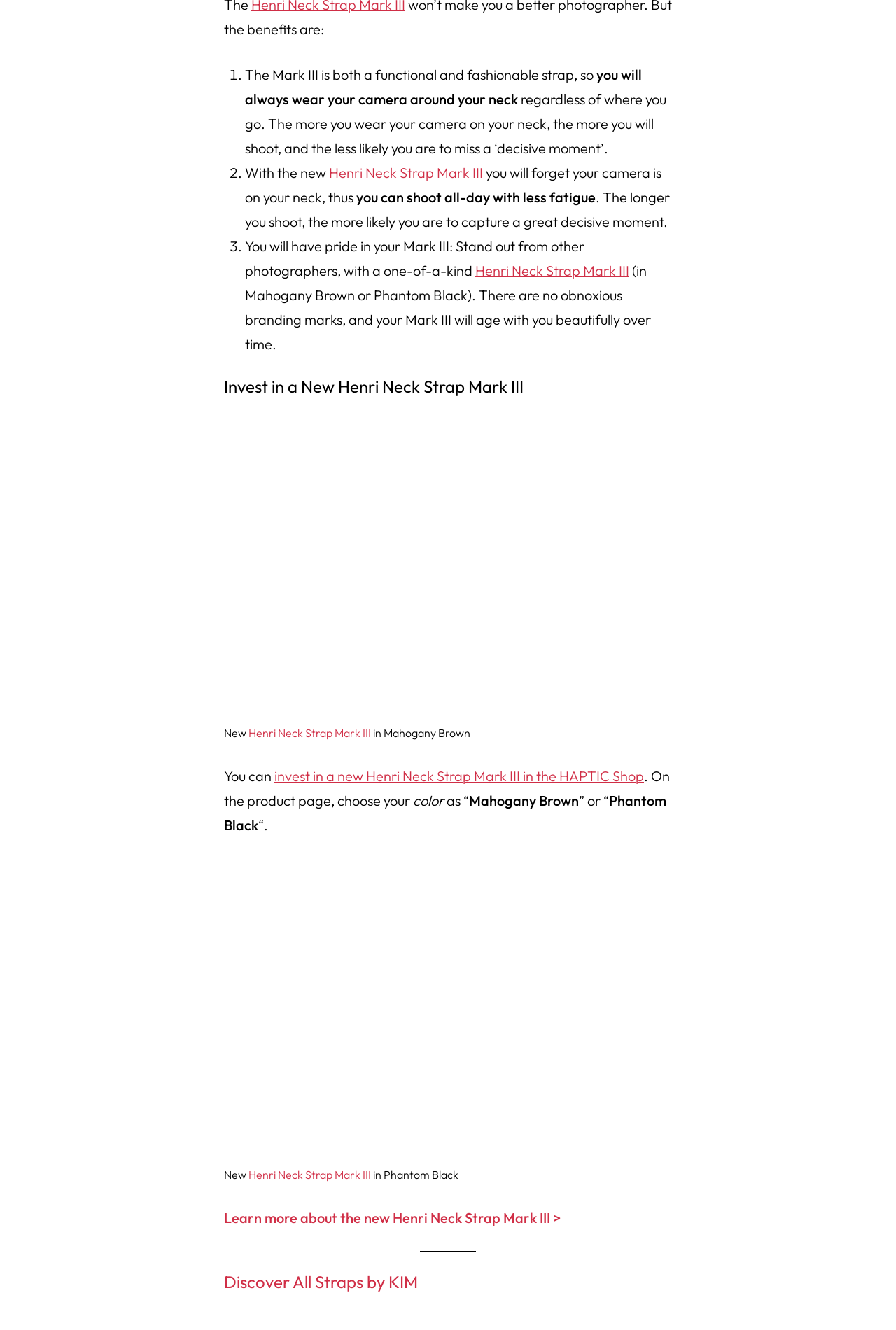What is the benefit of wearing the strap?
Please ensure your answer is as detailed and informative as possible.

According to the webpage, one of the benefits of wearing the Henri Neck Strap Mark III is that 'you can shoot all-day with less fatigue'.